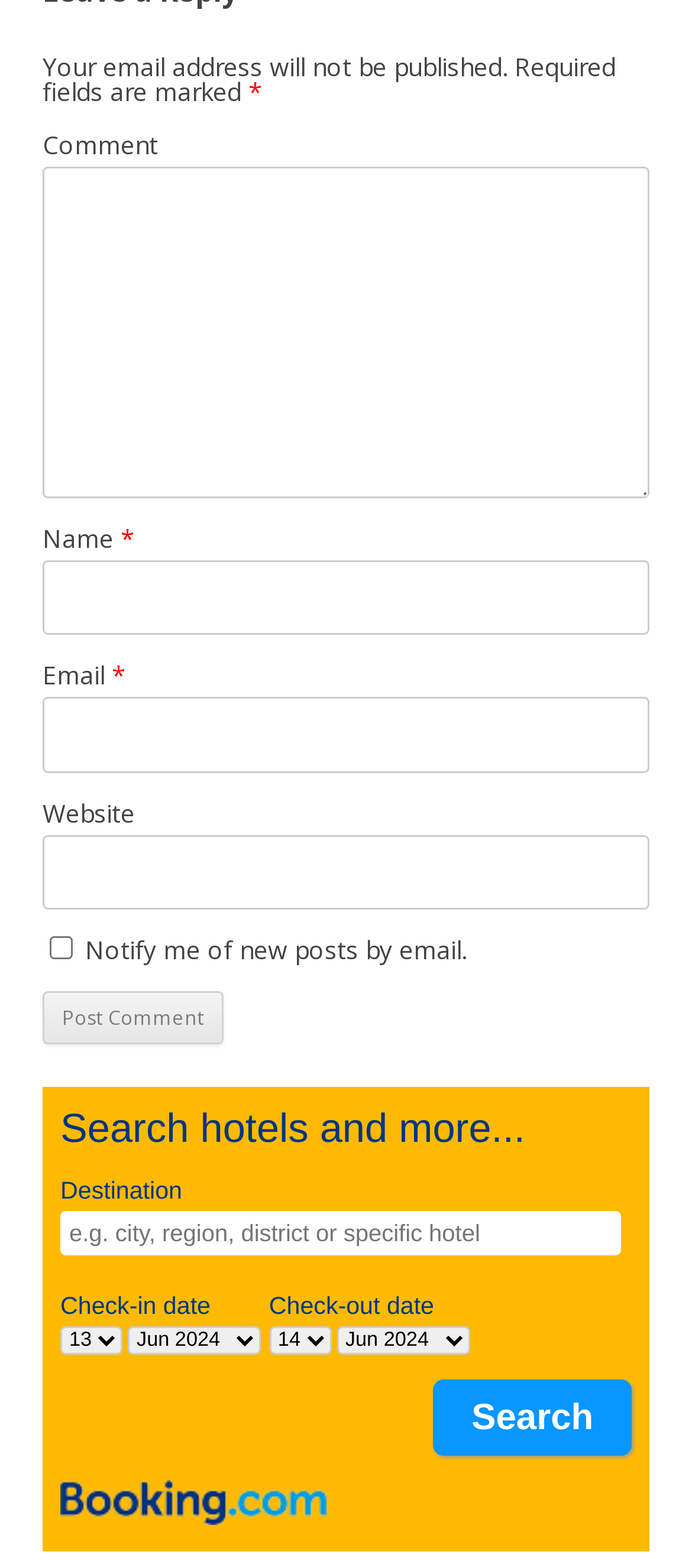What is the name of the website?
Answer with a single word or phrase, using the screenshot for reference.

Booking.com